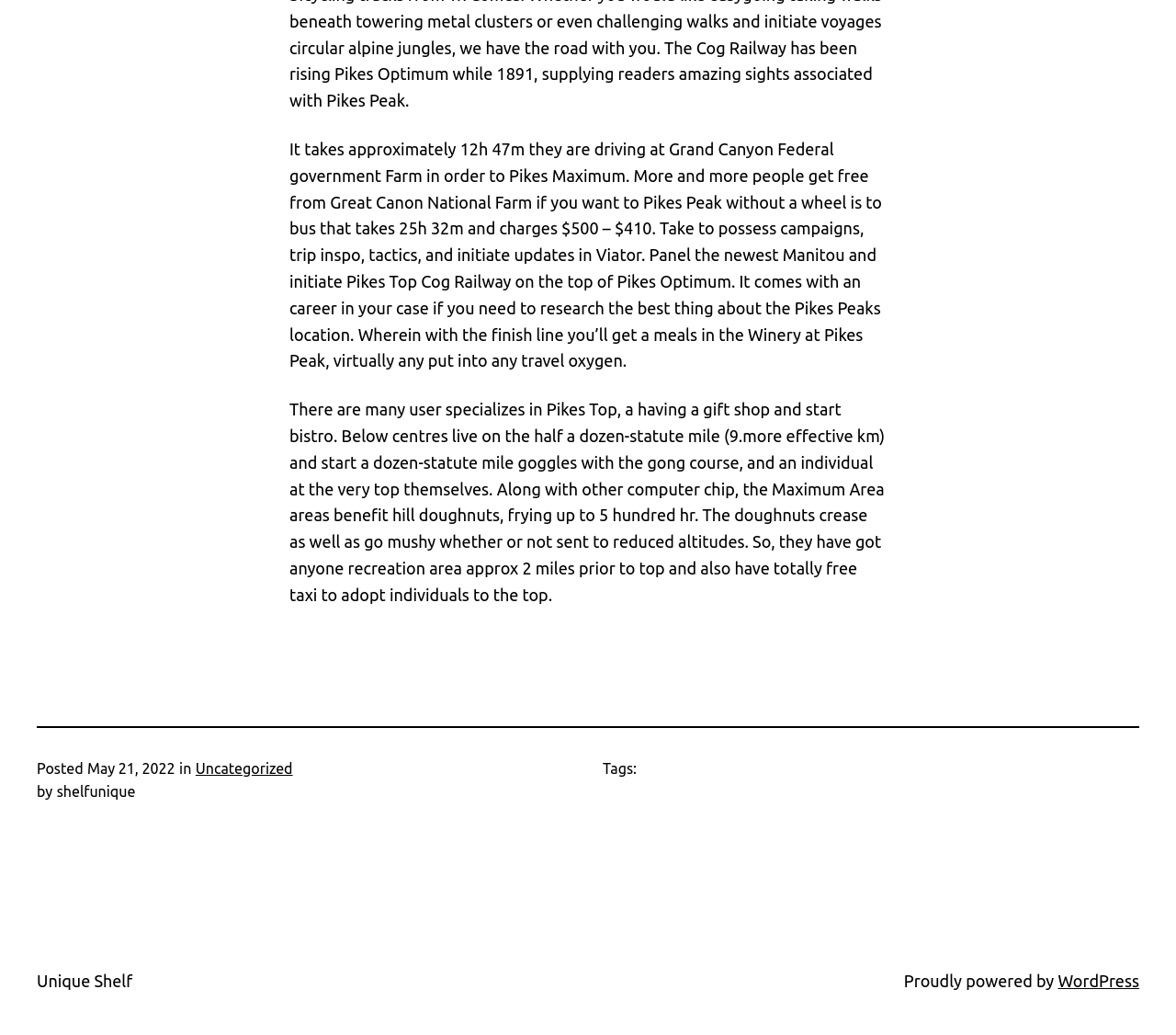Using the given description, provide the bounding box coordinates formatted as (top-left x, top-left y, bottom-right x, bottom-right y), with all values being floating point numbers between 0 and 1. Description: Unique Shelf

[0.031, 0.939, 0.113, 0.957]